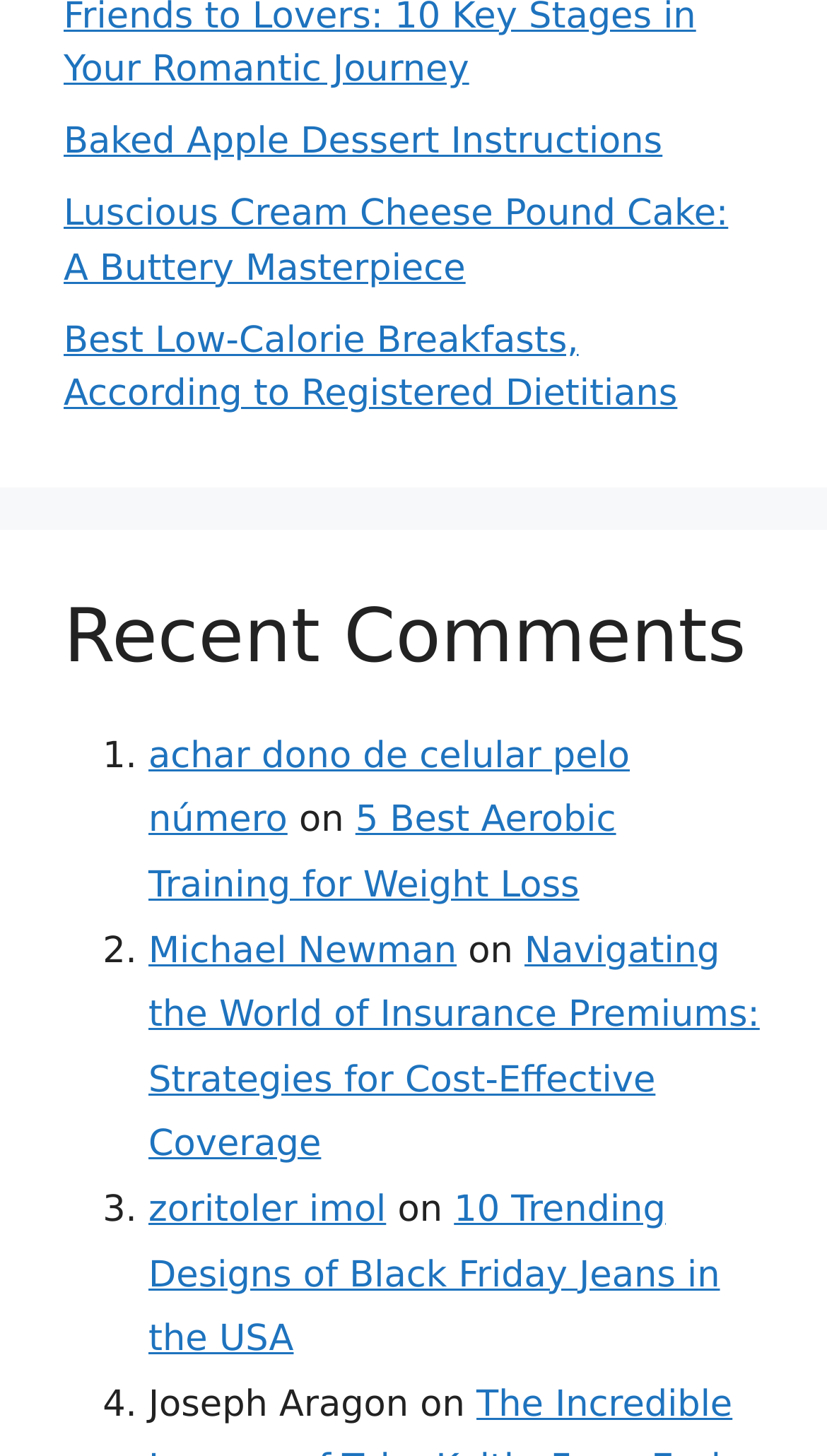Who wrote the fourth recent comment?
Give a one-word or short-phrase answer derived from the screenshot.

Joseph Aragon